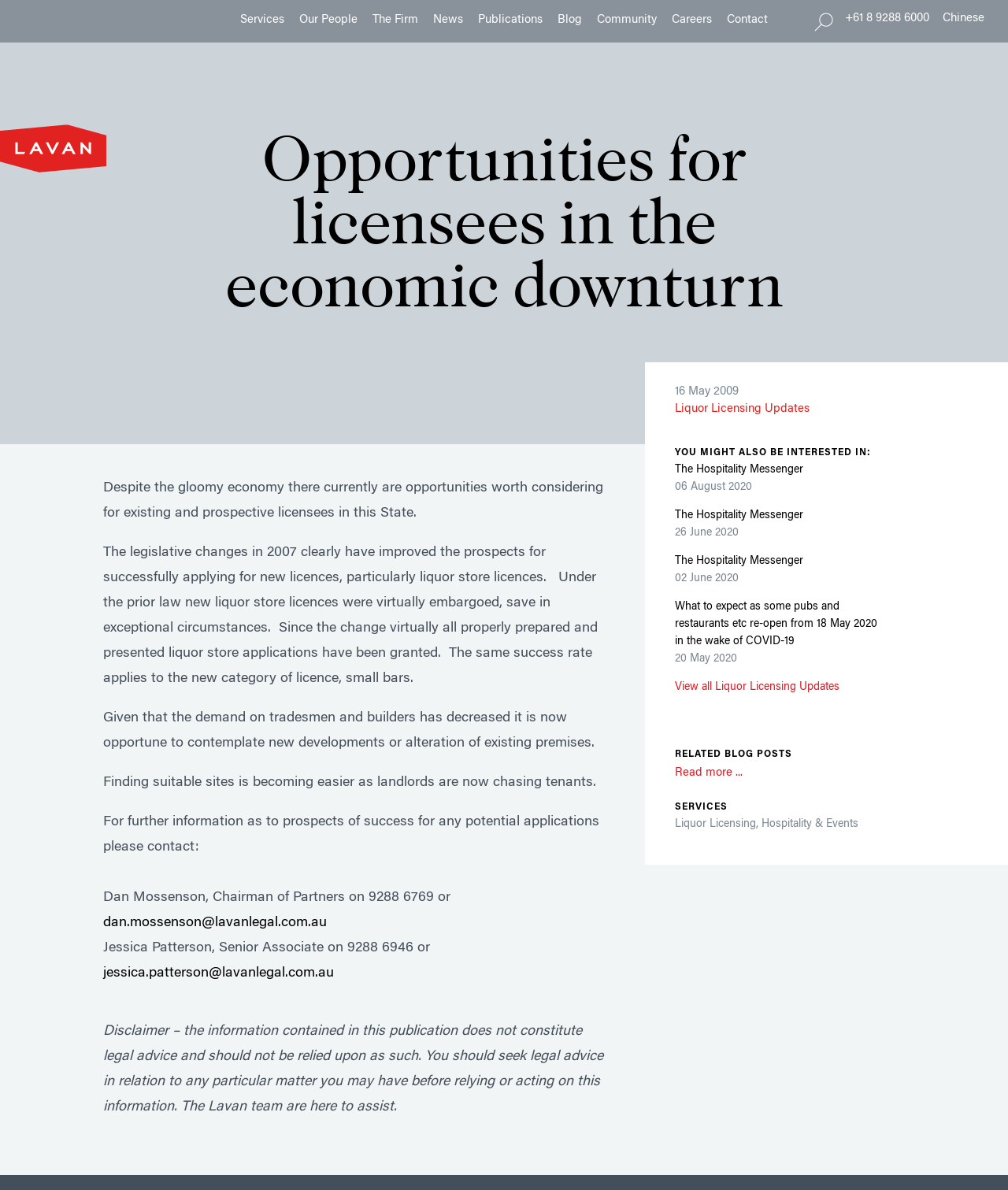Offer an extensive depiction of the webpage and its key elements.

The webpage is about opportunities for licensees in the economic downturn, specifically in the liquor licensing industry. At the top, there is a navigation menu with 8 links: "Services", "Our People", "The Firm", "News", "Publications", "Blog", "Community", and "Careers". 

Below the navigation menu, there is a heading that reads "Opportunities for licensees in the economic downturn". 

The main content of the webpage is divided into several paragraphs. The first paragraph discusses the improved prospects for successfully applying for new liquor store licenses since the legislative changes in 2007. The second paragraph mentions the opportunity to contemplate new developments or alterations of existing premises due to the decreased demand on tradesmen and builders. The third paragraph notes that finding suitable sites is becoming easier as landlords are now chasing tenants.

The webpage also provides contact information for further inquiries, including the names, phone numbers, and email addresses of two individuals, Dan Mossenson and Jessica Patterson.

At the bottom of the webpage, there is a disclaimer stating that the information contained in the publication does not constitute legal advice and should not be relied upon as such. 

To the right of the main content, there is a section with a heading "Liquor Licensing Updates" that lists several links to related articles, including "The Hospitality Messenger" and "What to expect as some pubs and restaurants etc re-open from 18 May 2020 in the wake of COVID-19". The section also includes the dates of these updates, ranging from 16 May 2009 to 02 June 2020.